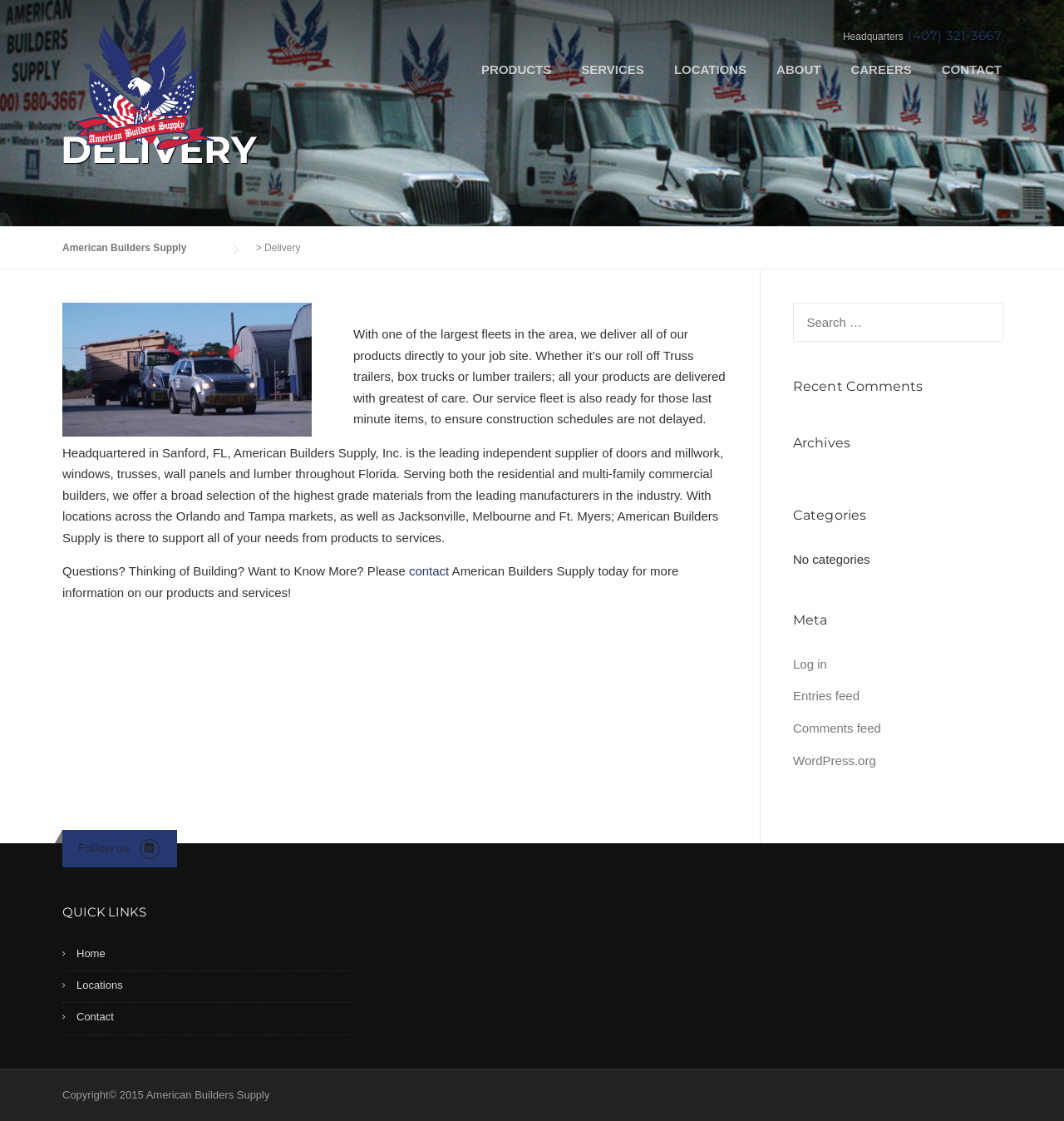Calculate the bounding box coordinates of the UI element given the description: "Comments feed".

[0.745, 0.643, 0.828, 0.656]